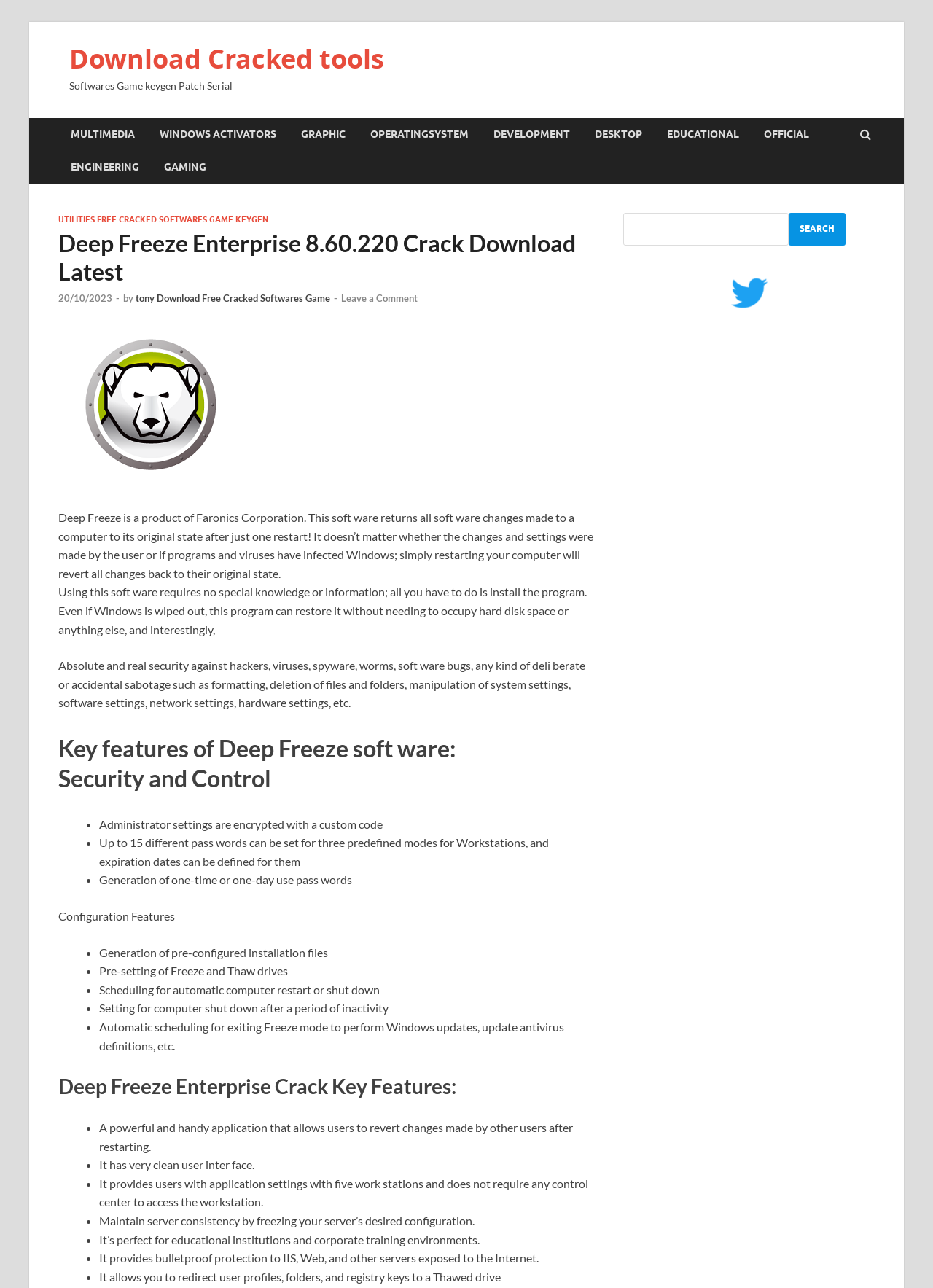What is the purpose of Deep Freeze Enterprise?
Your answer should be a single word or phrase derived from the screenshot.

Revert changes made by other users after restarting